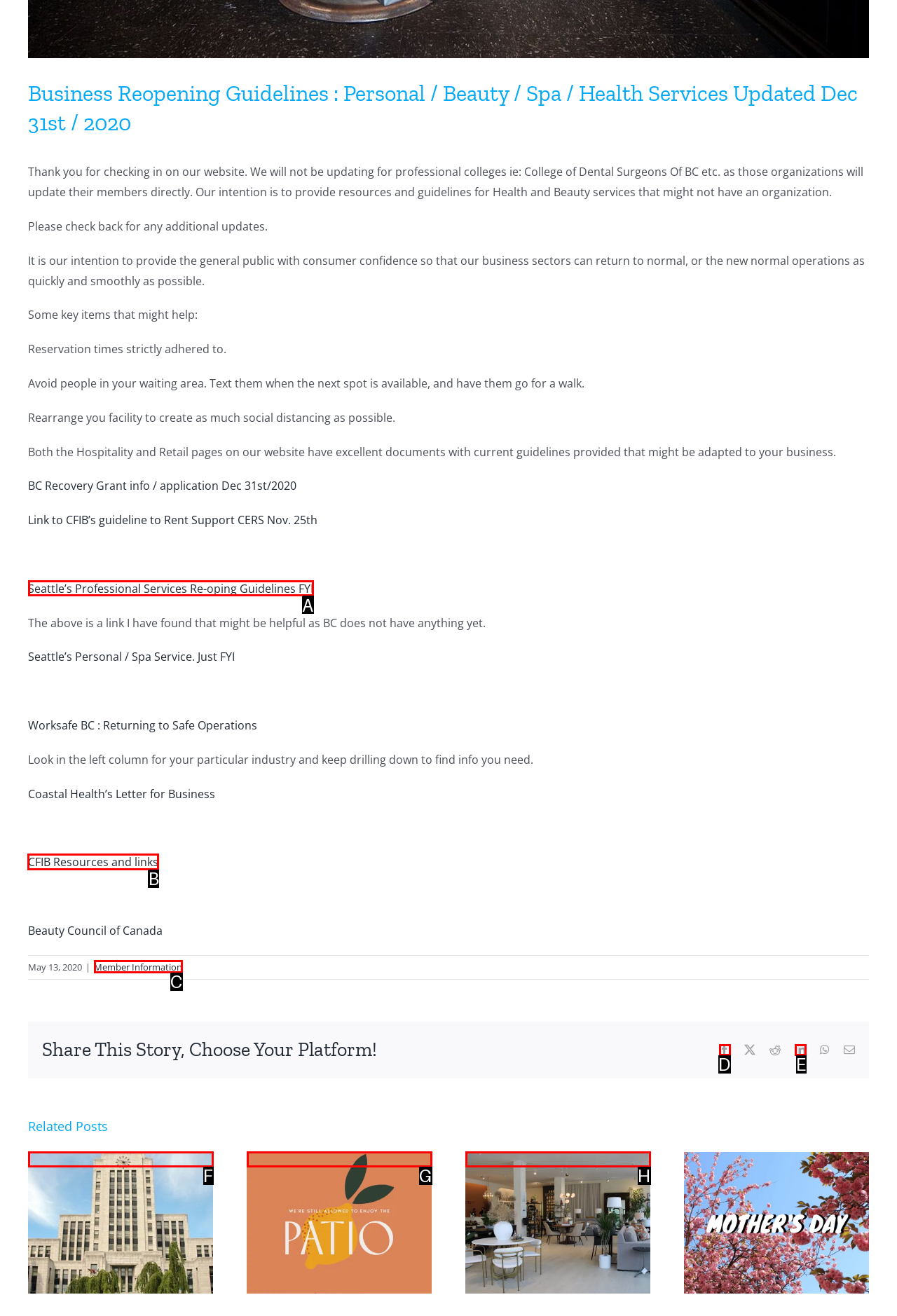Tell me which one HTML element you should click to complete the following task: Explore the resources and links from CFIB
Answer with the option's letter from the given choices directly.

B